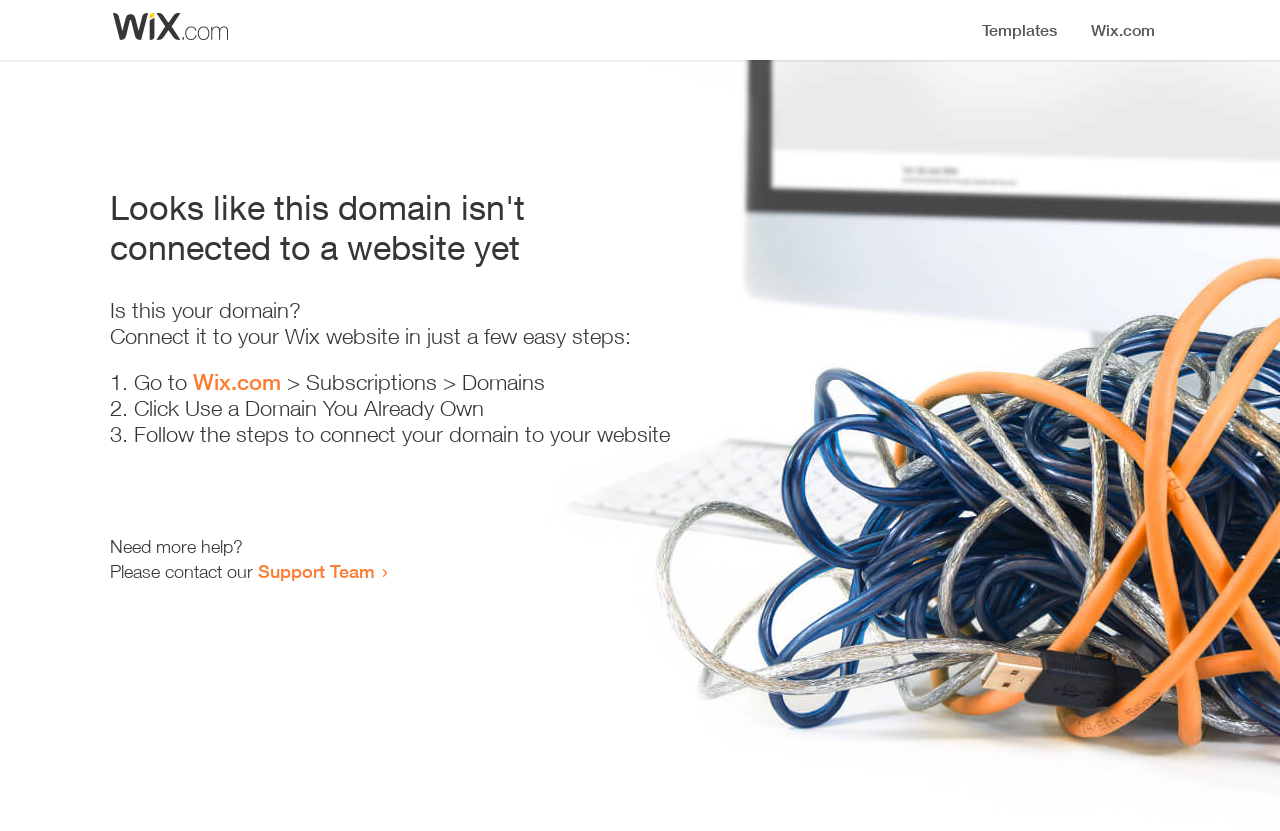Provide an in-depth caption for the webpage.

The webpage appears to be an error page, indicating that a domain is not connected to a website yet. At the top, there is a small image, likely a logo or icon. Below the image, a prominent heading reads "Looks like this domain isn't connected to a website yet". 

Underneath the heading, a series of instructions are provided to connect the domain to a Wix website. The instructions are divided into three steps, each marked with a numbered list marker (1., 2., and 3.). The first step involves going to Wix.com, followed by navigating to the Subscriptions and Domains section. The second step is to click "Use a Domain You Already Own", and the third step is to follow the instructions to connect the domain to the website.

At the bottom of the page, there is a section offering additional help, with a message "Need more help?" followed by an invitation to contact the Support Team through a link.